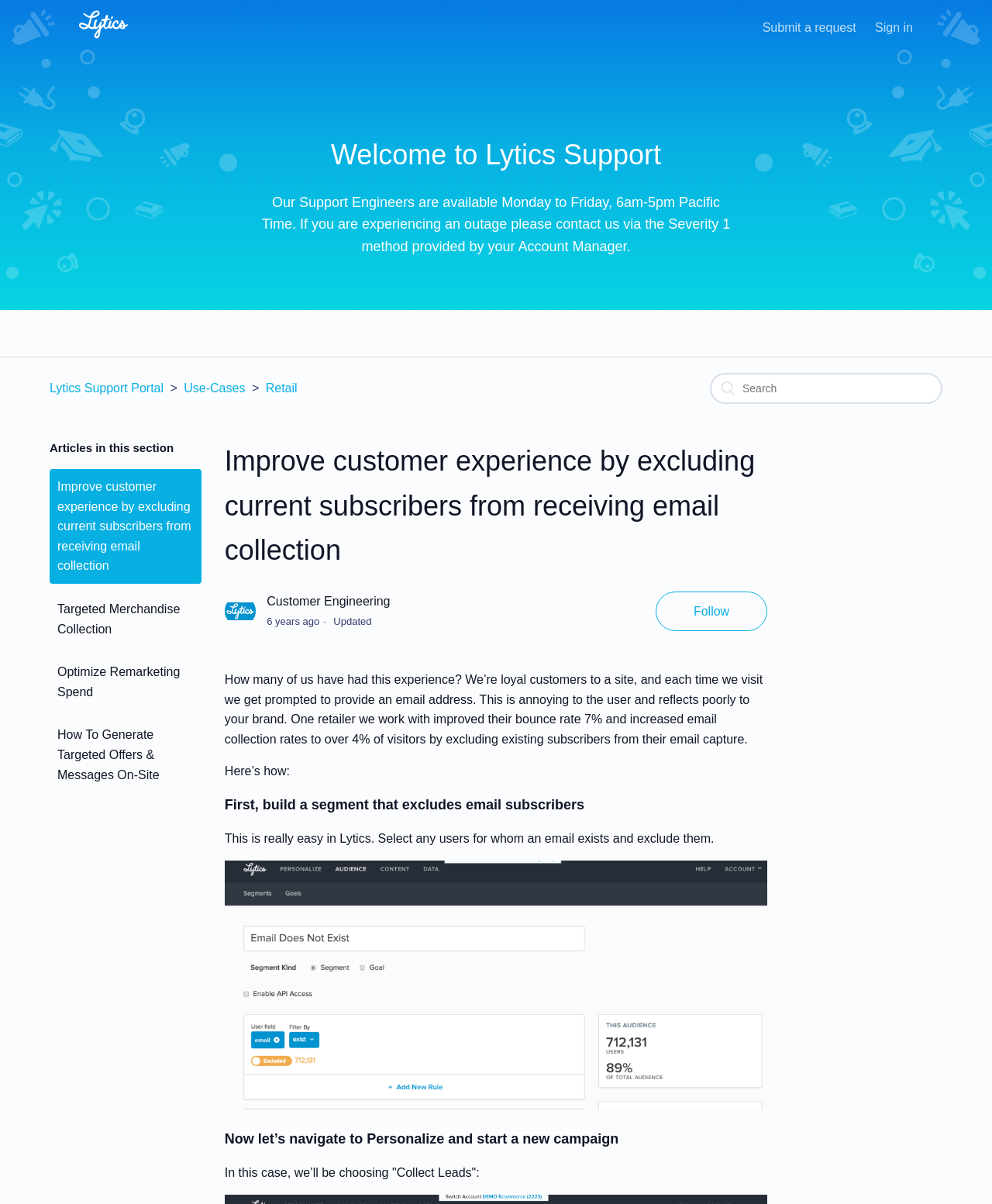Please specify the bounding box coordinates for the clickable region that will help you carry out the instruction: "Follow the article".

[0.661, 0.491, 0.774, 0.524]